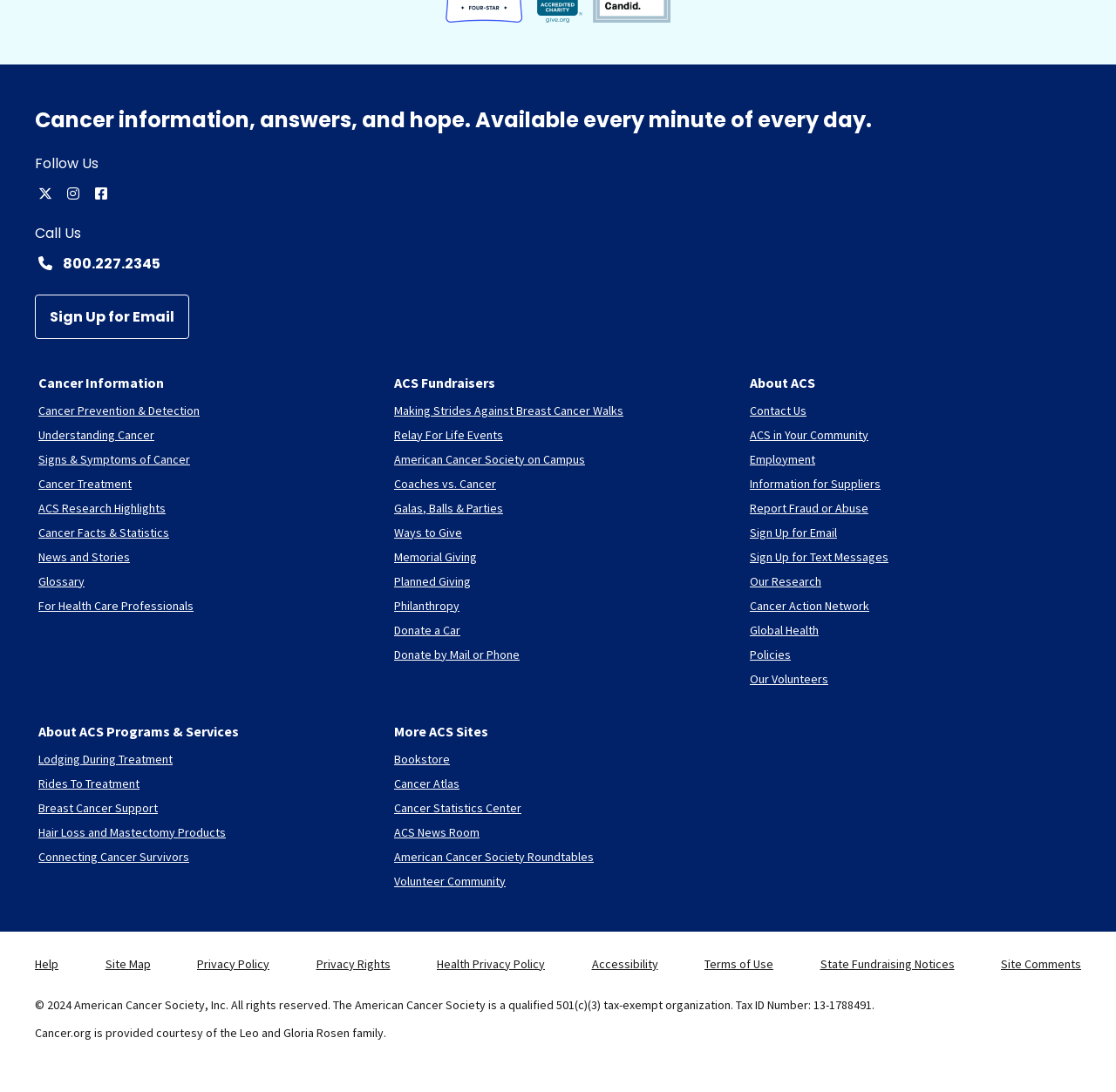Please pinpoint the bounding box coordinates for the region I should click to adhere to this instruction: "Call Us".

[0.031, 0.231, 0.969, 0.251]